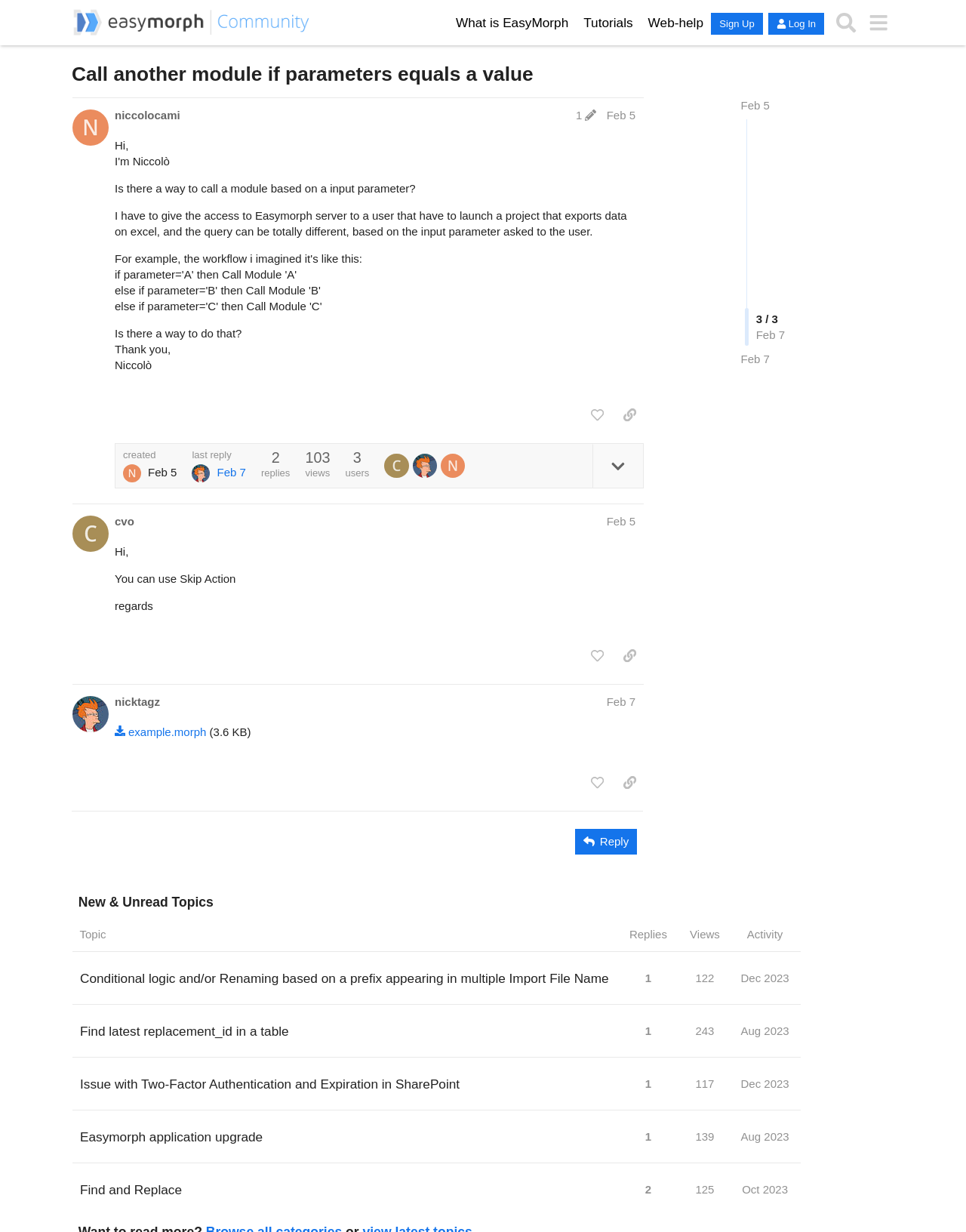Analyze the image and answer the question with as much detail as possible: 
What is the name of the community?

The name of the community can be found in the header section of the webpage, where it is written as 'EasyMorph Community - Data preparation professionals and enthusiasts'.